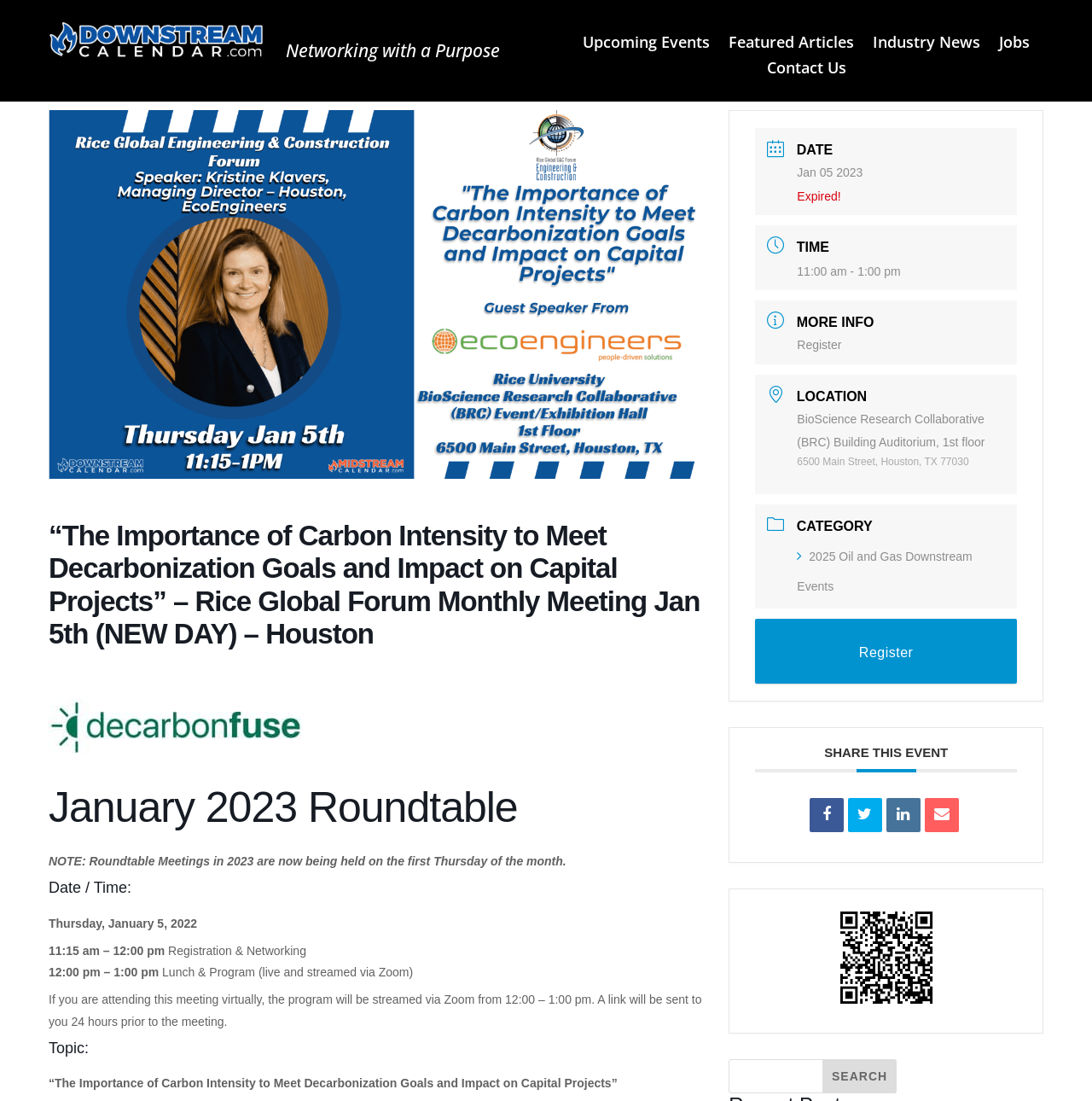What is the category of the event?
Look at the screenshot and provide an in-depth answer.

The category of the event can be found in the 'CATEGORY' section. It is specified as '2025 Oil and Gas Downstream Events'.